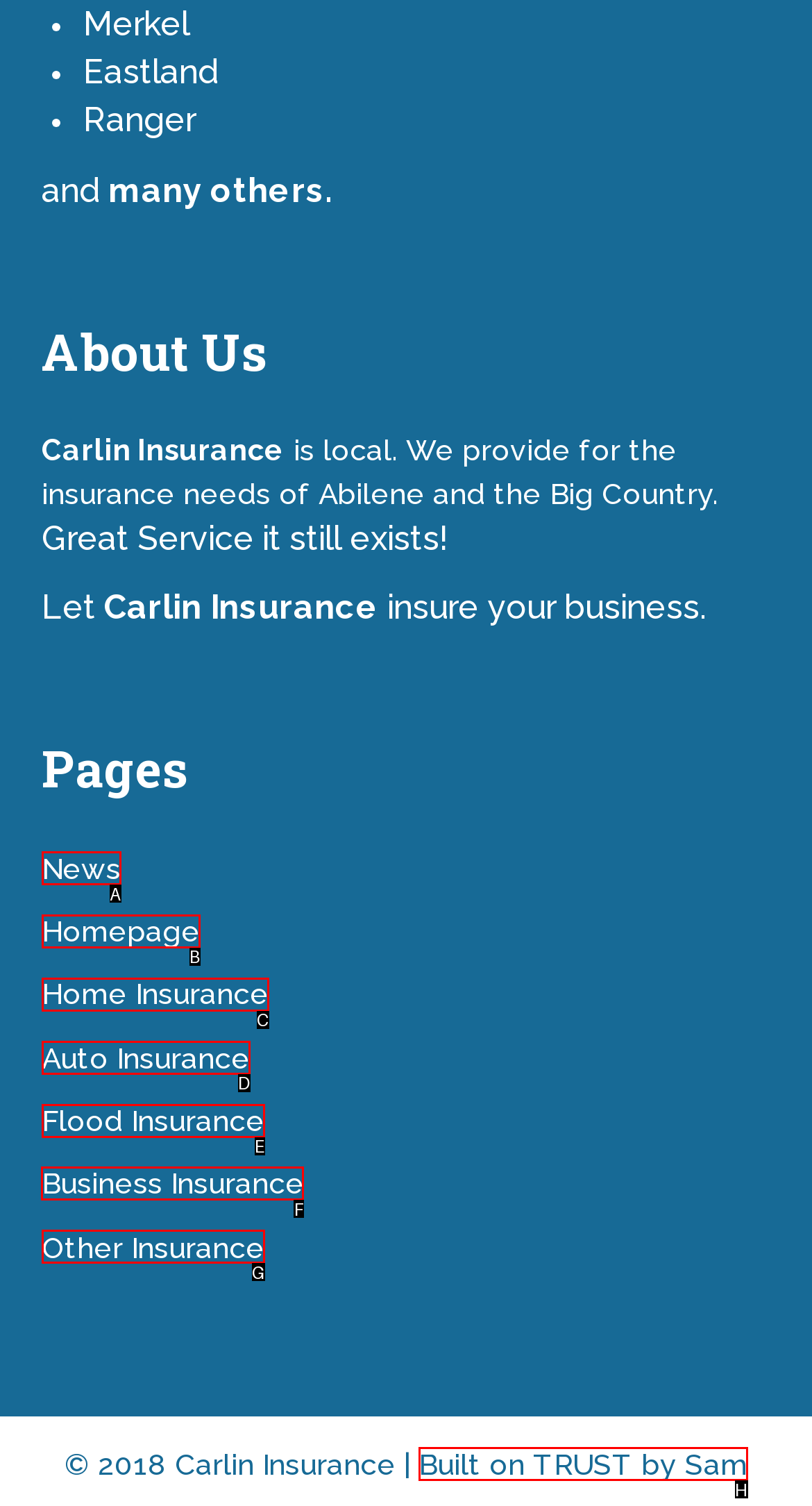From the options shown in the screenshot, tell me which lettered element I need to click to complete the task: explore Business Insurance options.

F